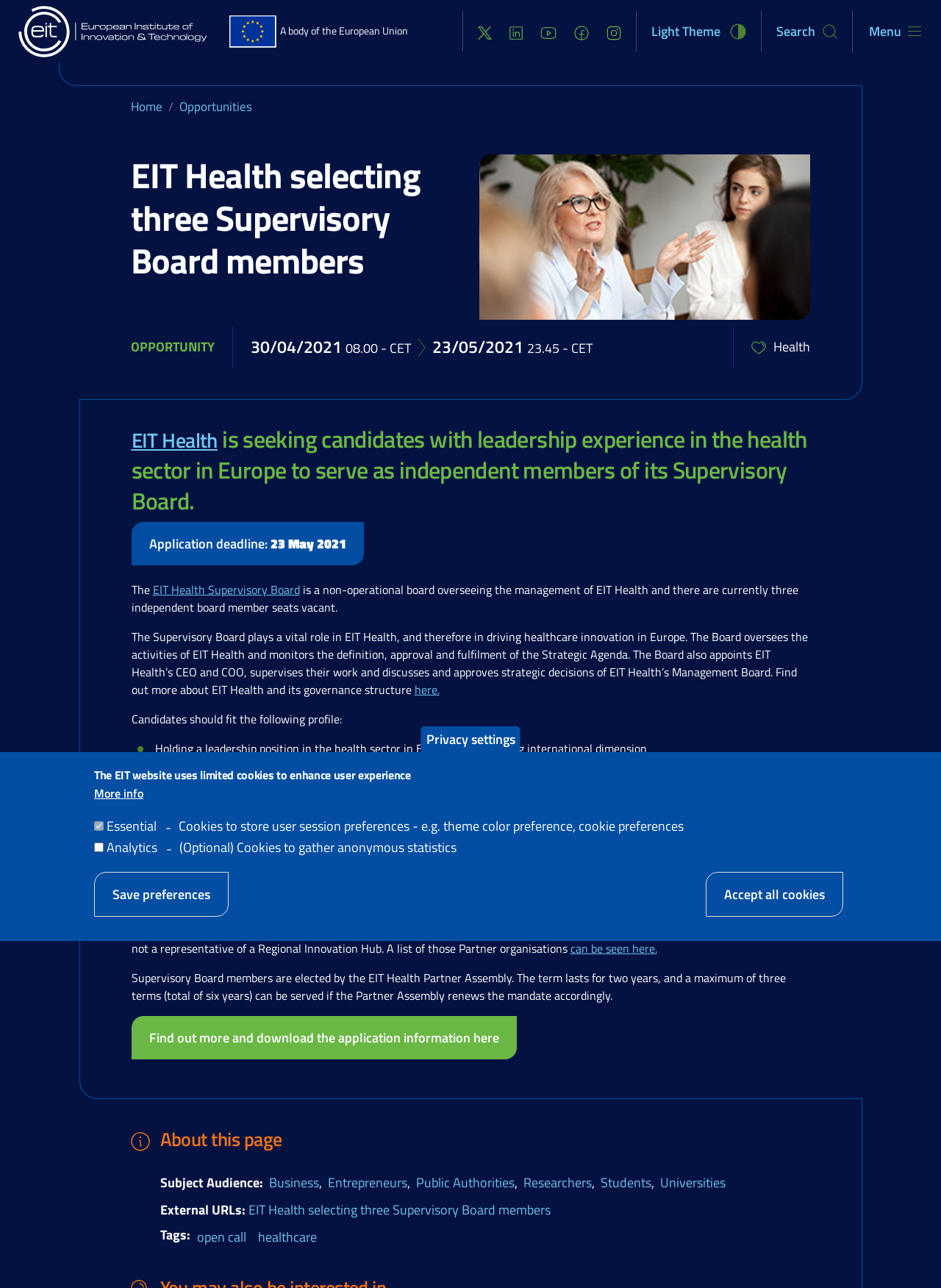Please determine the bounding box coordinates for the element that should be clicked to follow these instructions: "Click on the link to view DCFB200 OVAL MORTICE KNOB".

None